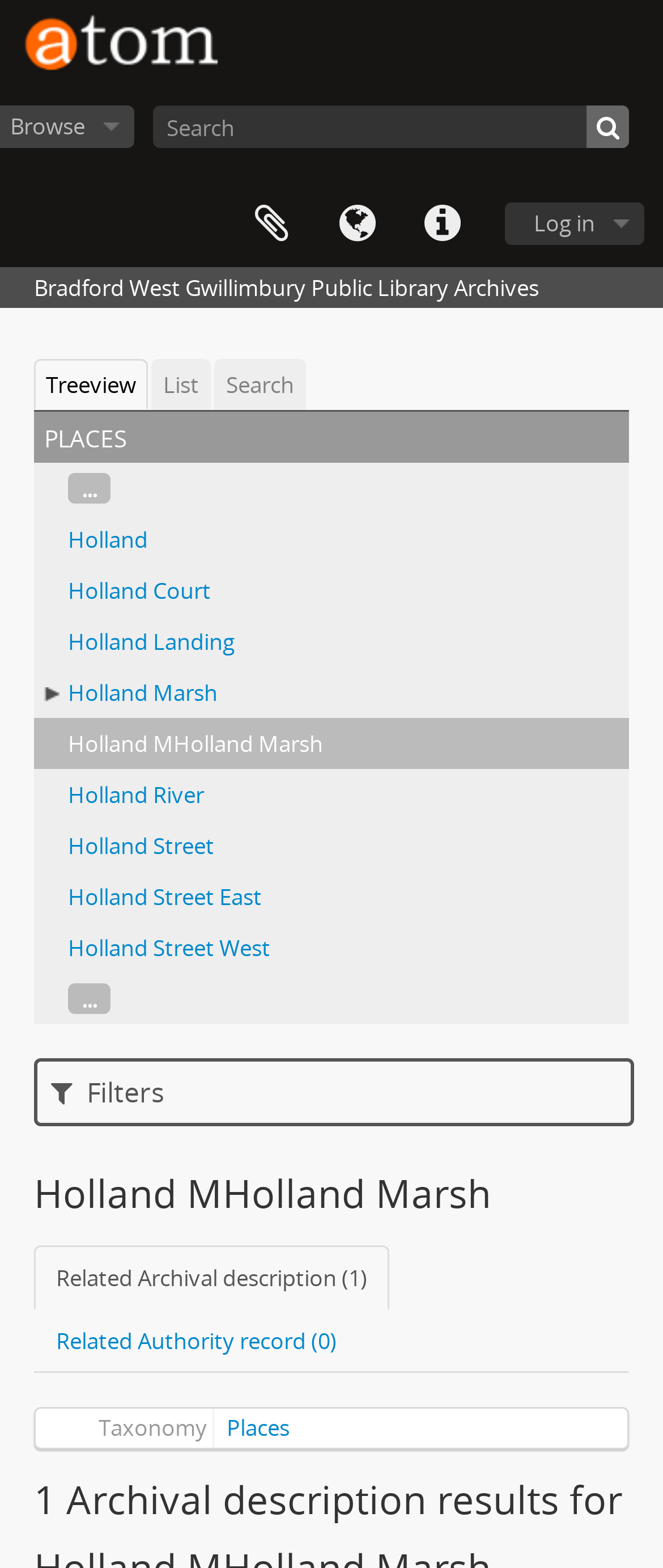Can you identify the bounding box coordinates of the clickable region needed to carry out this instruction: 'Search for archives'? The coordinates should be four float numbers within the range of 0 to 1, stated as [left, top, right, bottom].

[0.231, 0.067, 0.949, 0.094]